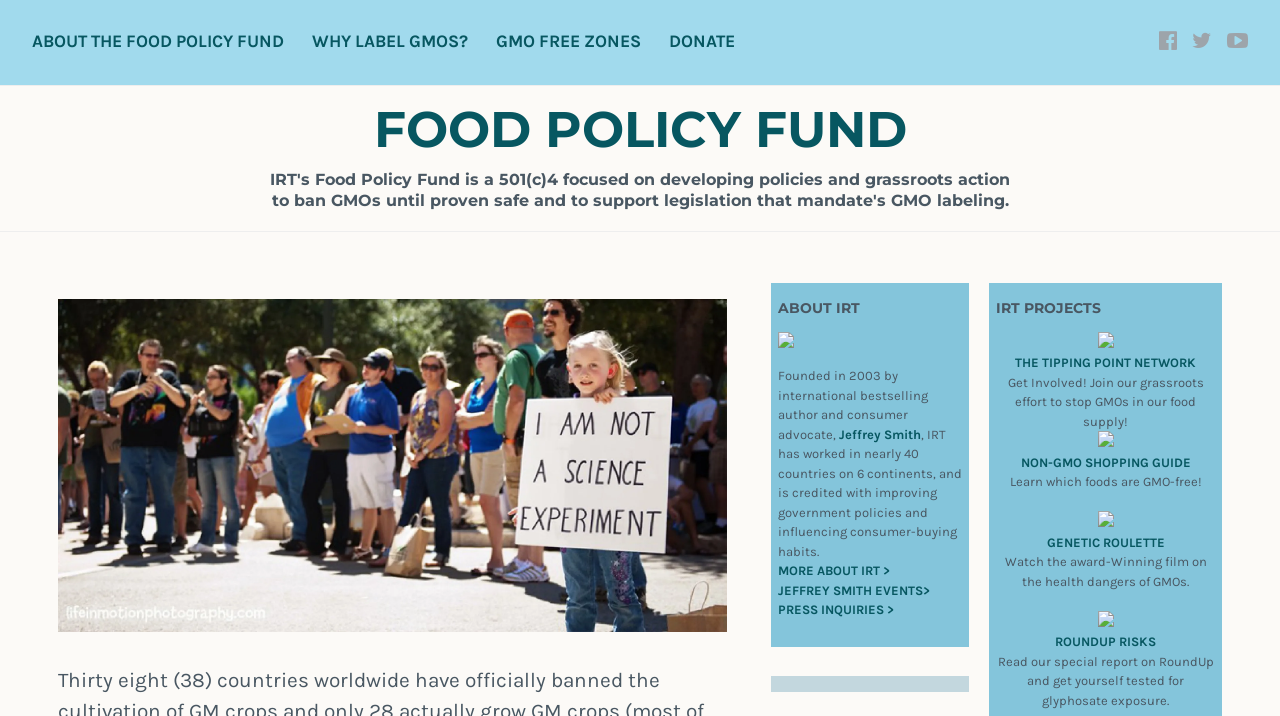Please specify the bounding box coordinates for the clickable region that will help you carry out the instruction: "Learn about the Food Policy Fund".

[0.002, 0.146, 0.998, 0.216]